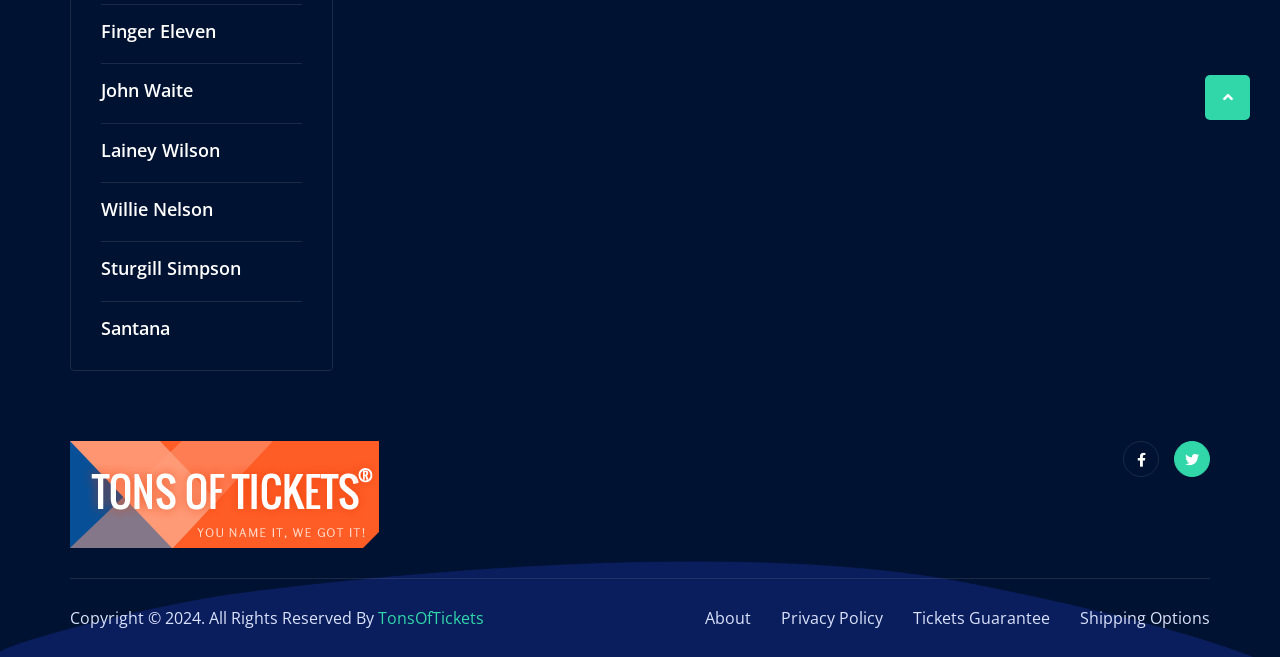Please determine the bounding box coordinates of the element's region to click for the following instruction: "Visit the Parsec Consulting Engineers website".

None